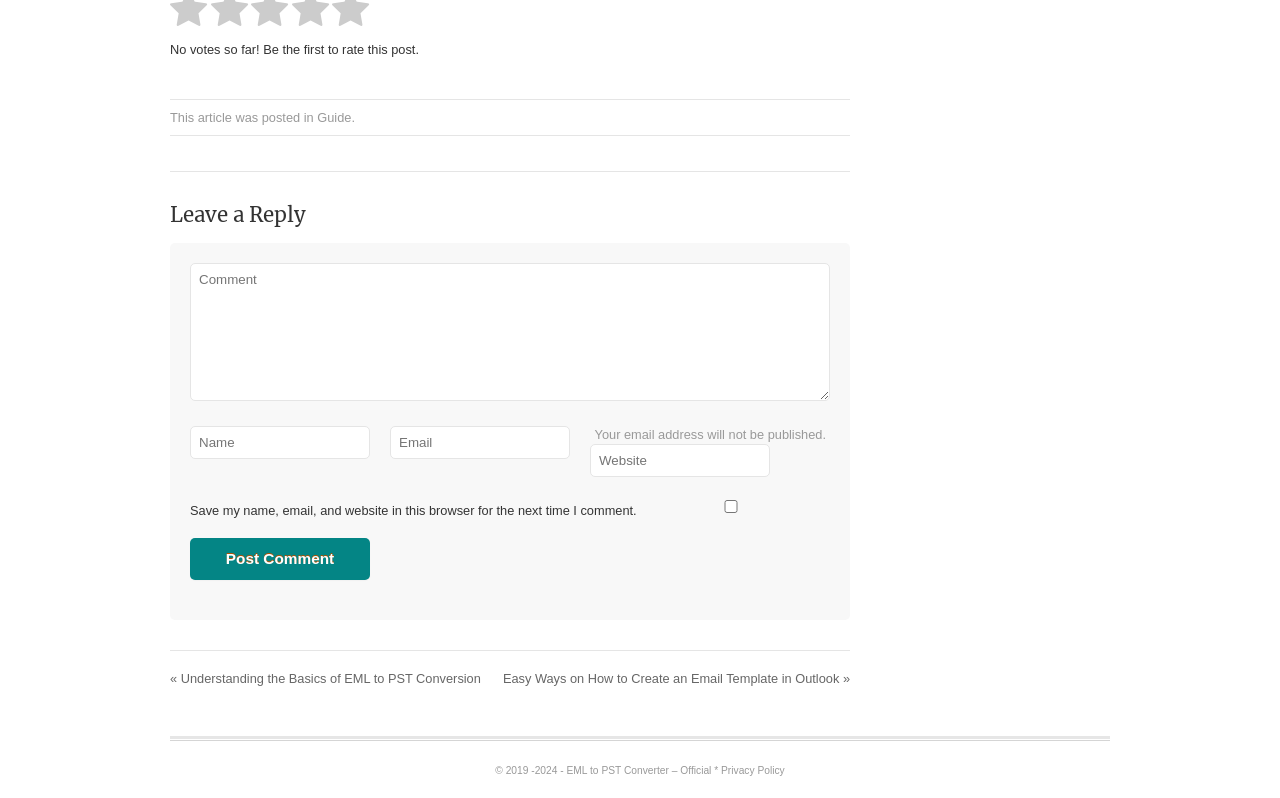Determine the bounding box coordinates for the UI element described. Format the coordinates as (top-left x, top-left y, bottom-right x, bottom-right y) and ensure all values are between 0 and 1. Element description: name="url" placeholder="Website"

[0.461, 0.557, 0.602, 0.598]